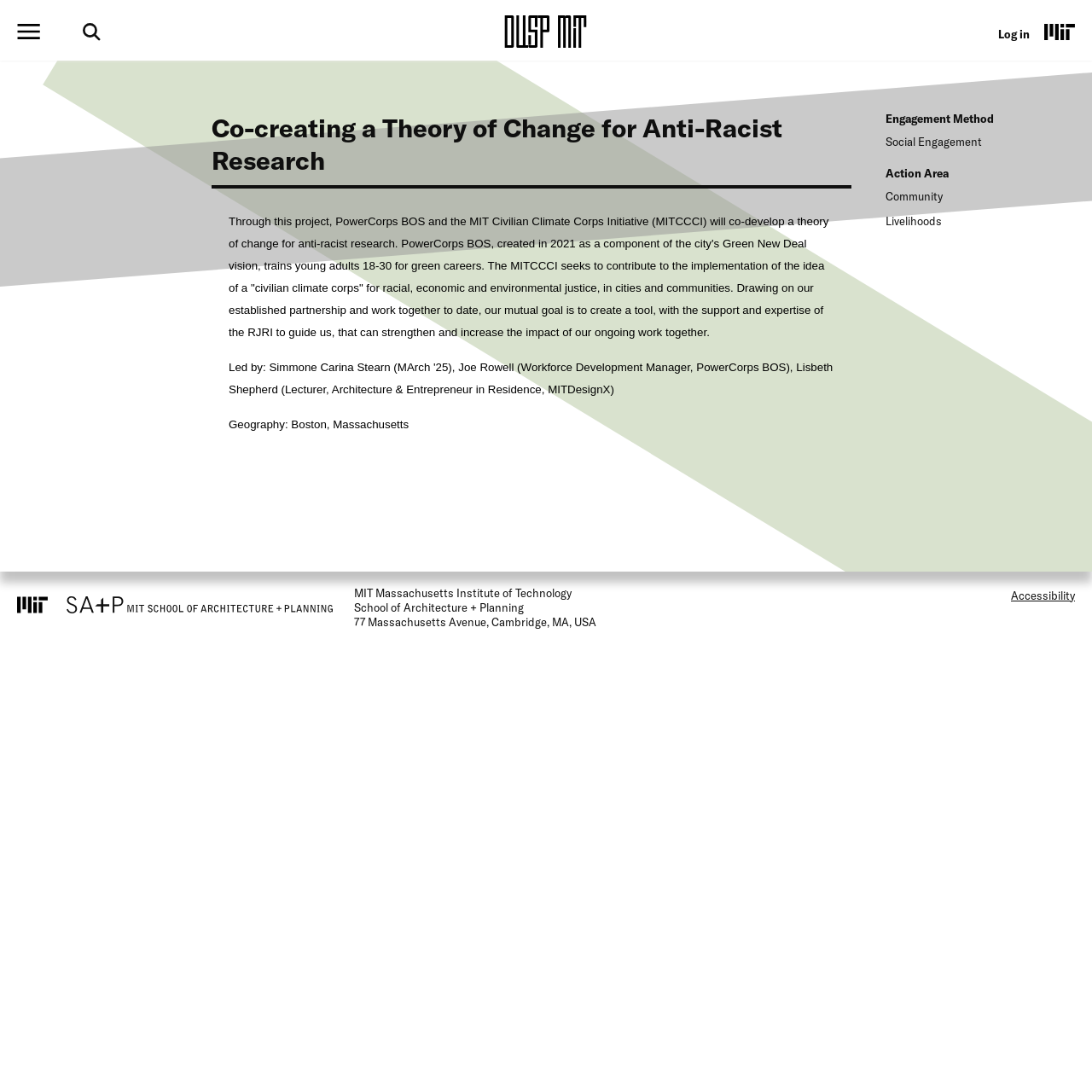What is PowerCorps BOS?
Using the image, provide a detailed and thorough answer to the question.

I found the answer by looking at the text in the article section, which mentions that PowerCorps BOS 'trains young adults 18-30 for green careers'.